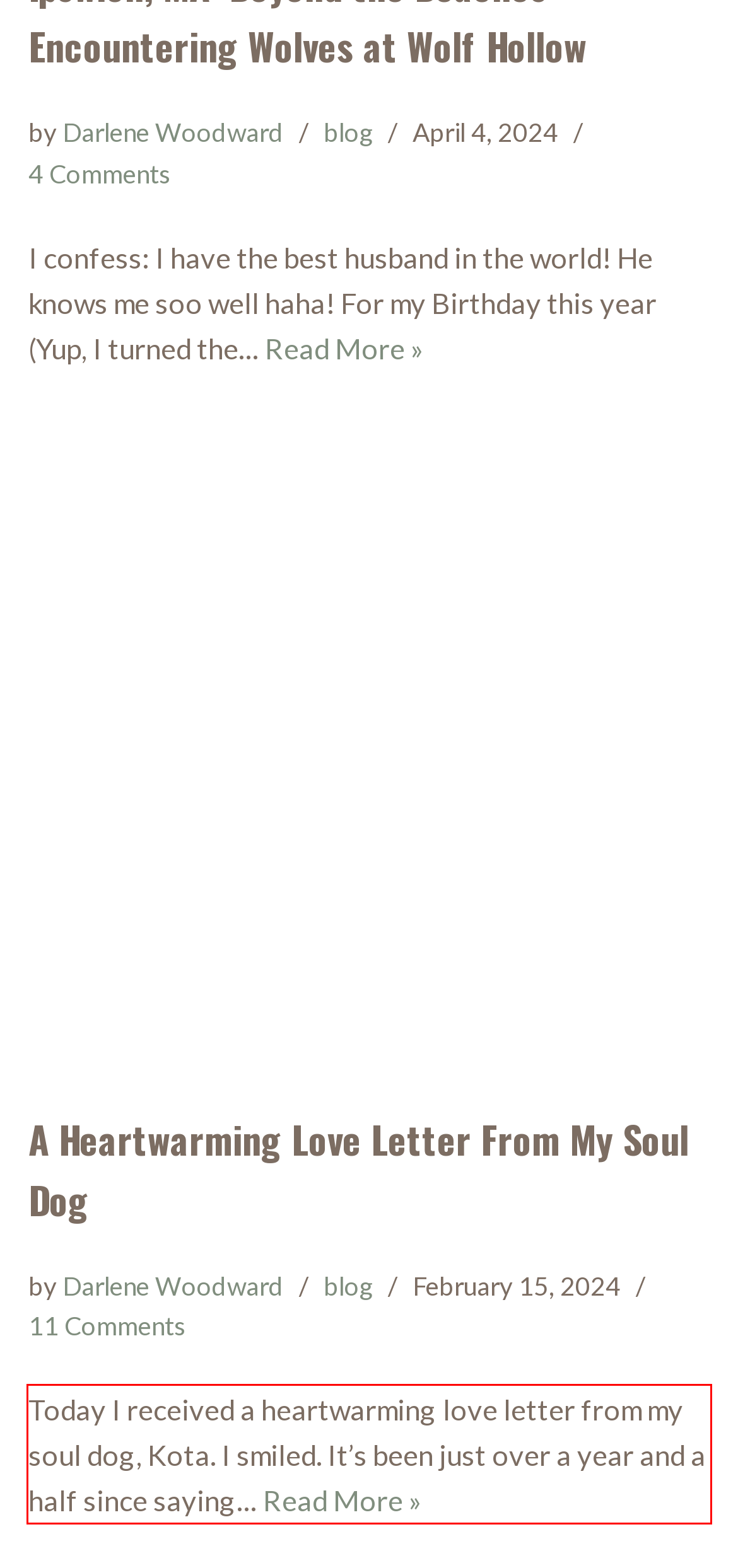Look at the webpage screenshot and recognize the text inside the red bounding box.

Today I received a heartwarming love letter from my soul dog, Kota. I smiled. It’s been just over a year and a half since saying… Read More » A Heartwarming Love Letter From My Soul Dog